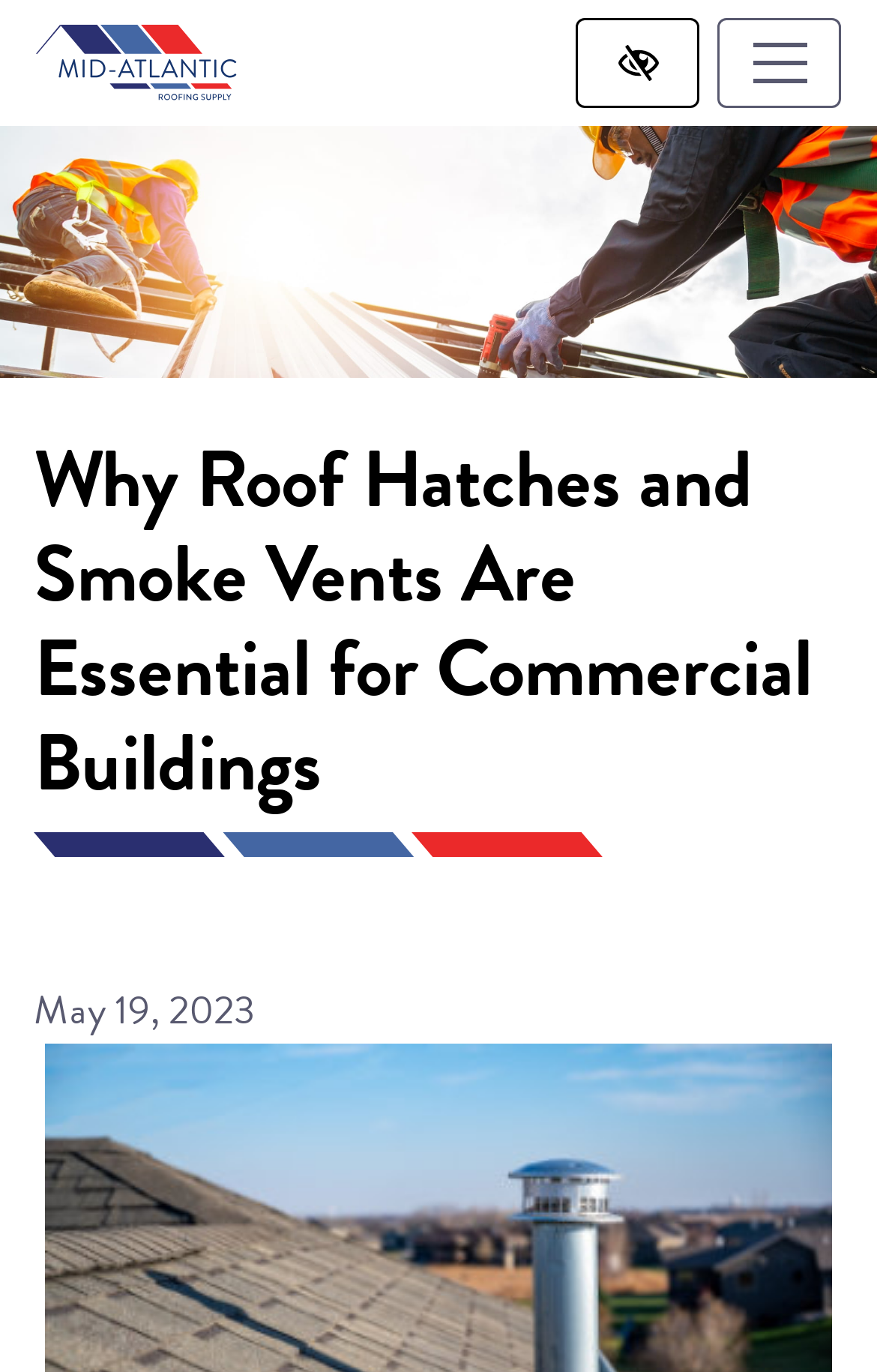Offer a thorough description of the webpage.

The webpage is about the importance of roof hatches and smoke vents in commercial buildings. At the top of the page, there is a horizontal navigation menu that spans the entire width of the page. Within this menu, there is a logo image on the left side, labeled "Mid-Atlantic_Color", and two buttons on the right side: one for switching to a high color contrast version of the website and another for toggling navigation.

Below the navigation menu, there is a prominent heading that reads "Why Roof Hatches and Smoke Vents Are Essential for Commercial Buildings". This heading is positioned near the top-left corner of the page and takes up a significant portion of the page's width.

Adjacent to the heading, there is a timestamp indicating the date "May 19, 2023". This timestamp is positioned slightly below the heading, near the top-third of the page.